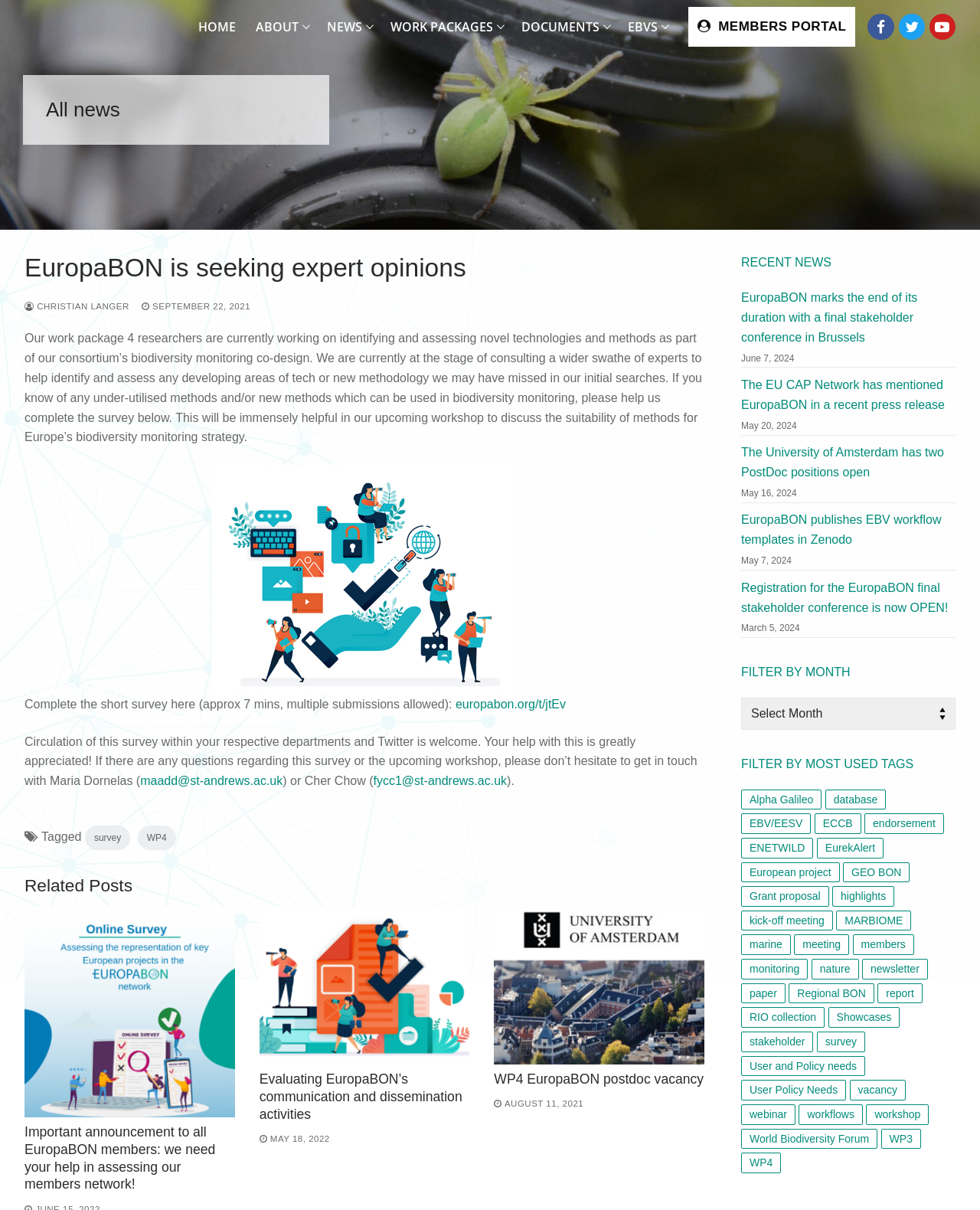How many social media links are there?
Please give a detailed and thorough answer to the question, covering all relevant points.

There are three social media links, namely Facebook, Twitter, and YouTube, which can be found at the top right corner of the webpage.